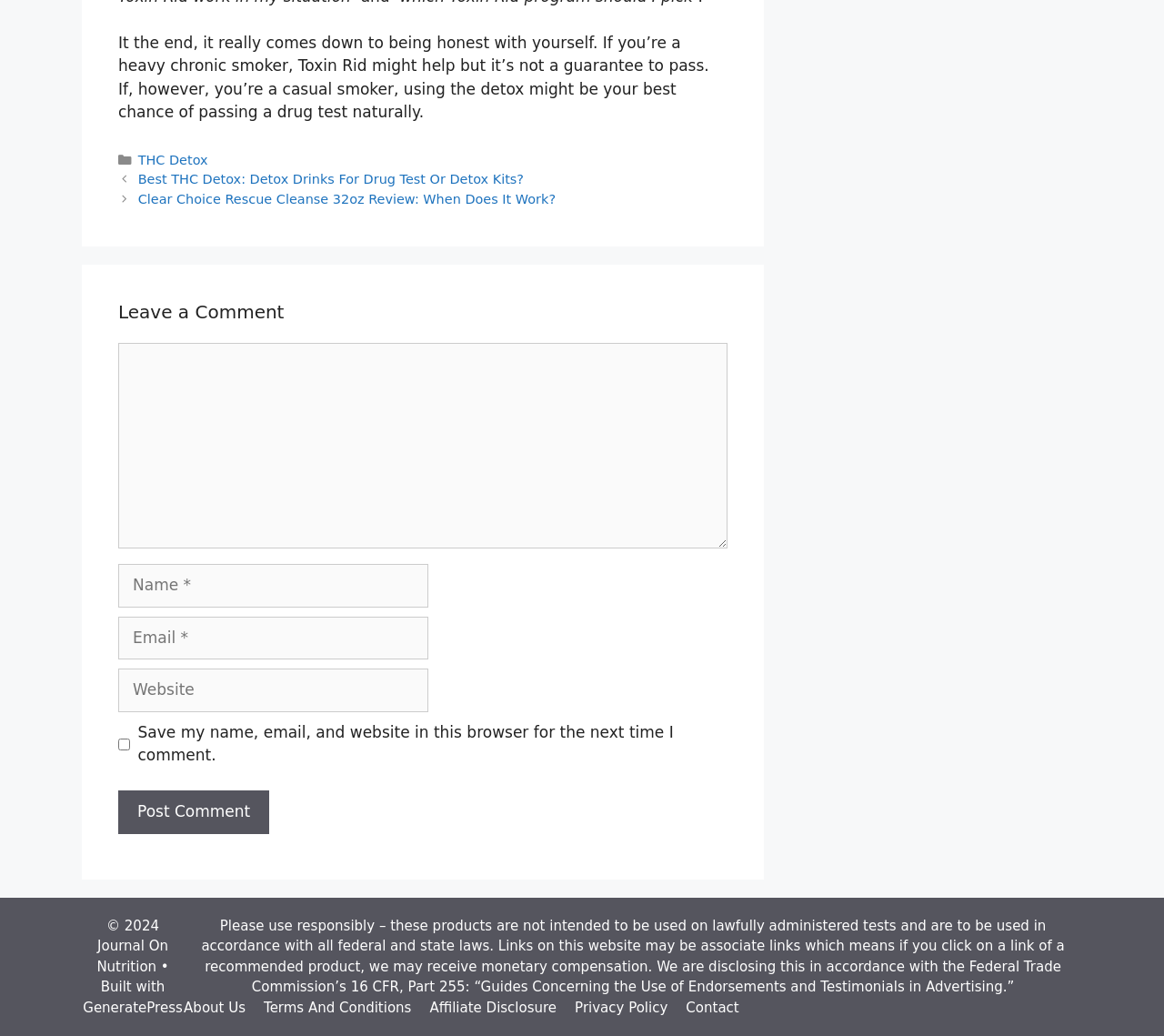Refer to the screenshot and answer the following question in detail:
What is the theme of the links in the footer section?

The theme of the links in the footer section can be determined by reading the text of the links, which include 'About Us', 'Terms And Conditions', 'Affiliate Disclosure', 'Privacy Policy', and 'Contact'. These links suggest that they are related to information about the website itself, rather than its content.